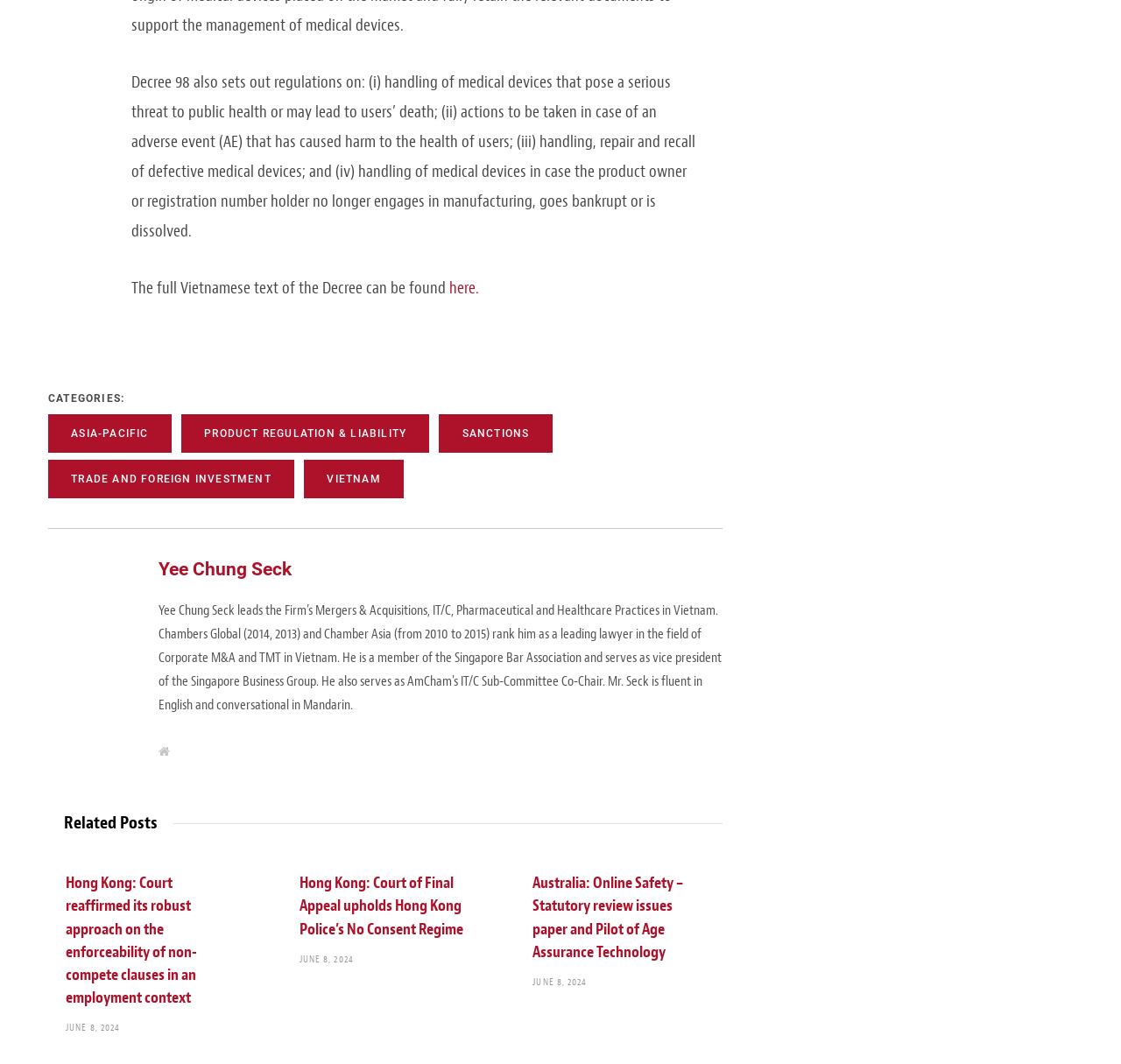Given the description of the UI element: "Yee Chung Seck", predict the bounding box coordinates in the form of [left, top, right, bottom], with each value being a float between 0 and 1.

[0.142, 0.524, 0.26, 0.548]